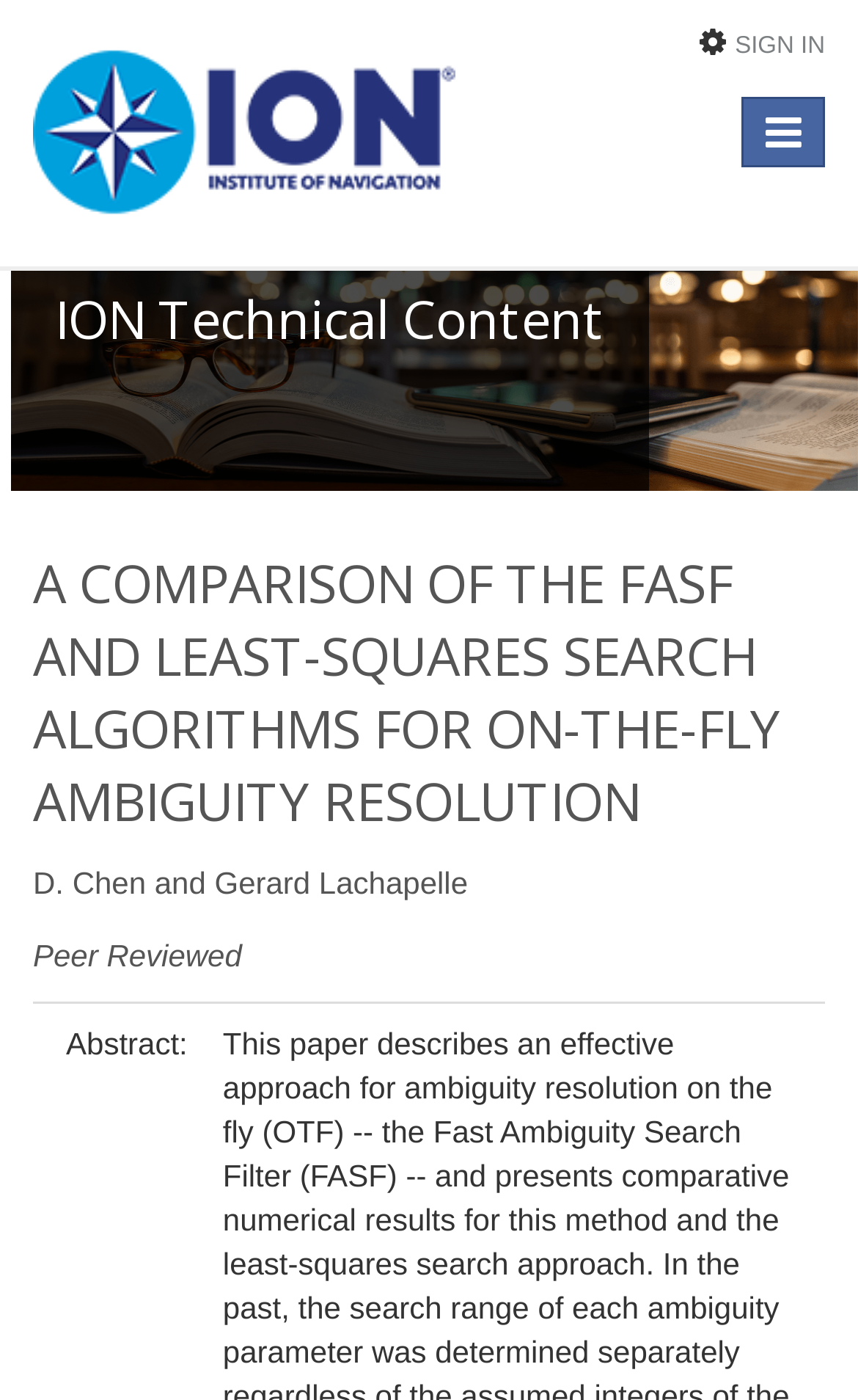What is the author of the technical content?
Analyze the image and provide a thorough answer to the question.

I found a StaticText element with the text 'D. Chen and Gerard Lachapelle' located below the main heading, which suggests that they are the authors of the technical content.